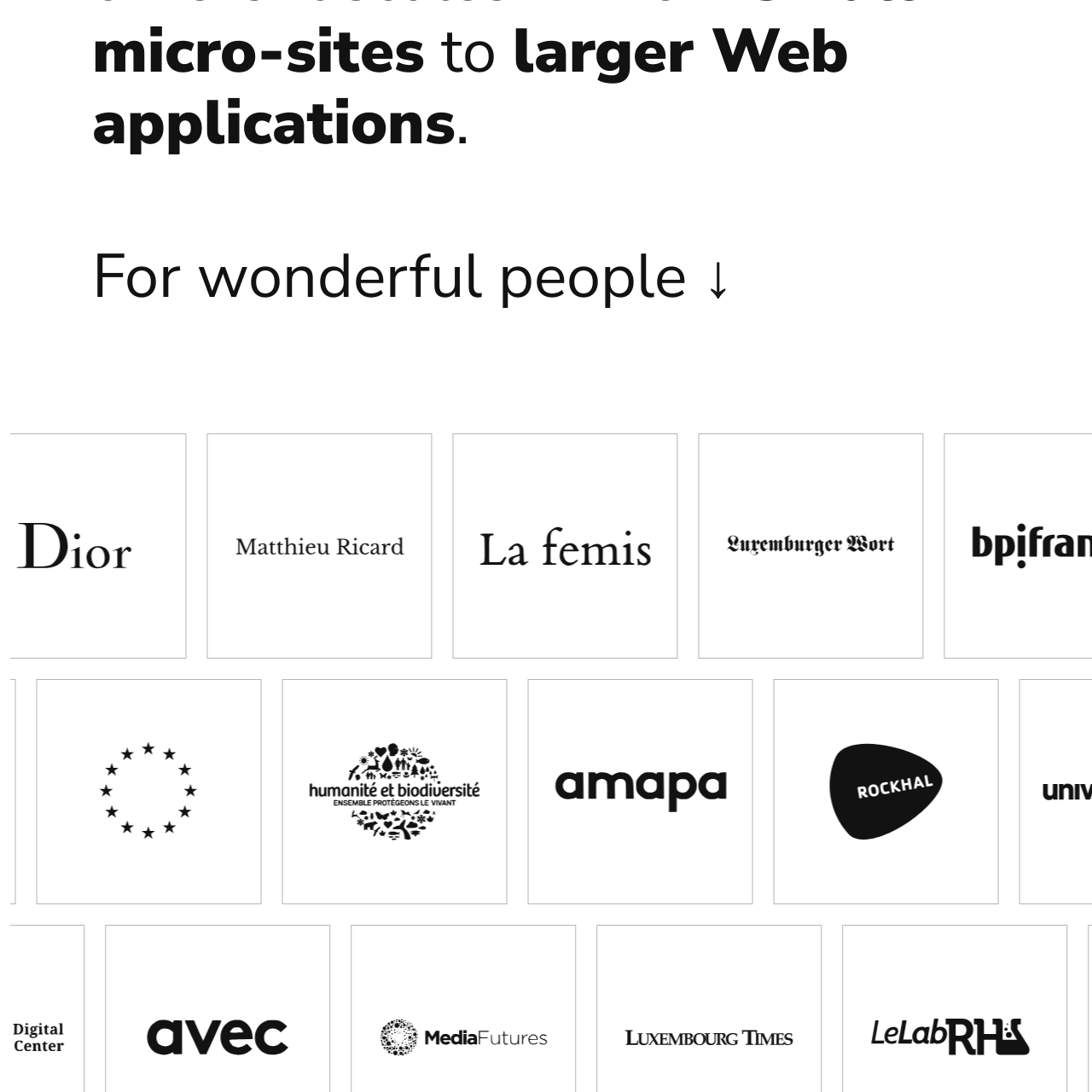What do the textual elements surrounding the image evoke?
Inspect the image surrounded by the red bounding box and answer the question using a single word or a short phrase.

a sense of engagement and interaction